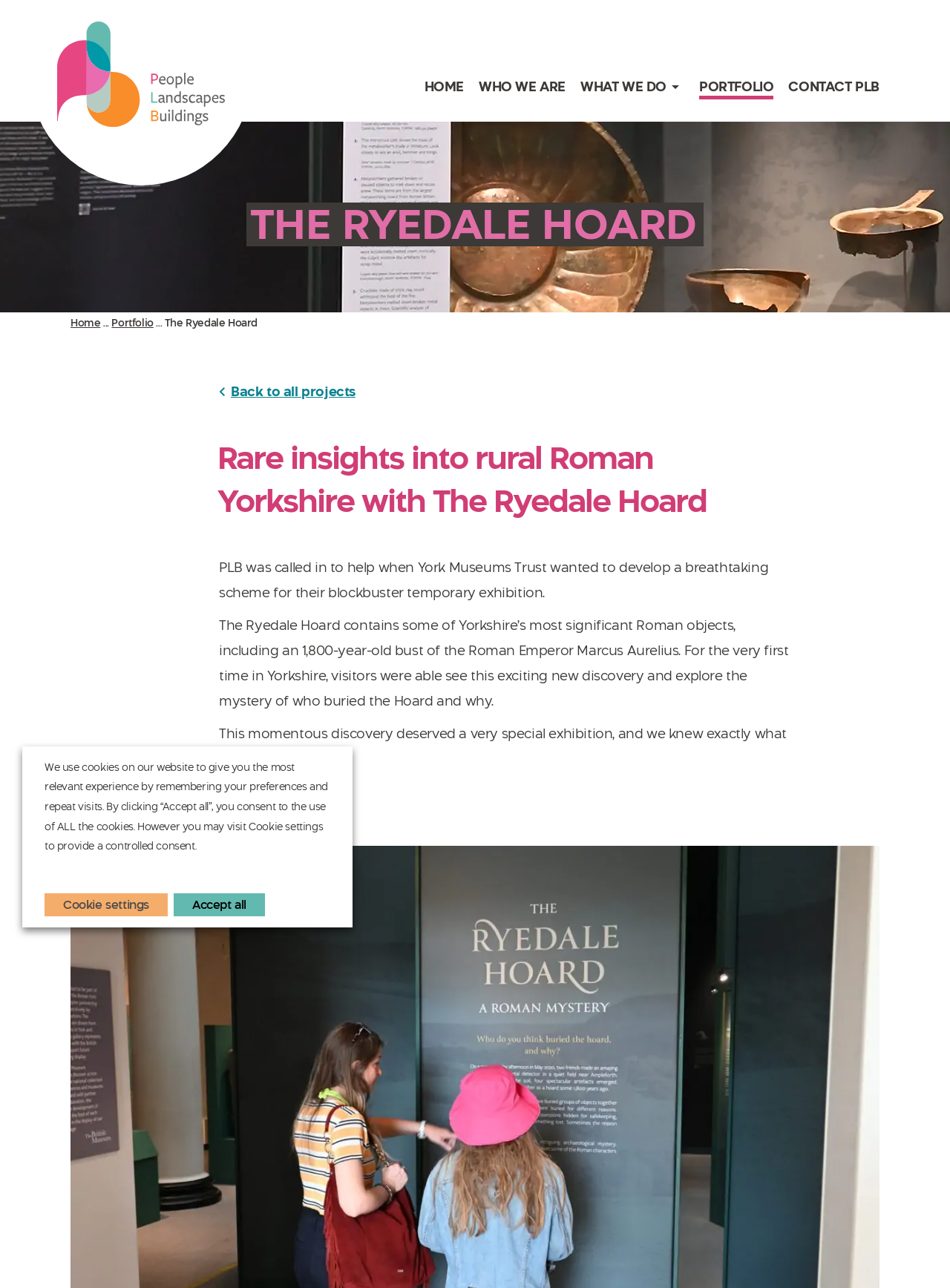Create a detailed summary of all the visual and textual information on the webpage.

The webpage is about a project called "The Ryedale Hoard" by PLB Limited. At the top left, there is a logo image with the text "The Ryedale Hoard - PLB Limited". Below the logo, there are six navigation links: "HOME", "WHO WE ARE", "WHAT WE DO", "PORTFOLIO", and "CONTACT PLB", aligned horizontally. 

On the right side of the navigation links, there is a button to show or hide the links. Below the navigation links, there is a large heading "THE RYEDALE HOARD" that spans almost the entire width of the page. 

Under the heading, there are three links: "Home", "Portfolio", and a text "The Ryedale Hoard" with a small gap in between. To the right of these links, there is a link "Back to all projects" with a small image above it. 

Below these elements, there is a heading "Rare insights into rural Roman Yorkshire with The Ryedale Hoard" that spans almost the entire width of the page. 

The main content of the page is a series of three paragraphs that describe the project. The first paragraph explains how PLB was called in to help York Museums Trust develop a scheme for their temporary exhibition. The second paragraph describes the significance of the Ryedale Hoard, including an 1,800-year-old bust of the Roman Emperor Marcus Aurelius. The third paragraph expresses the importance of creating a special exhibition for this momentous discovery. 

At the bottom of the page, there is a cookie consent dialog with a heading "We use cookies on our website..." and two buttons: "Cookie settings" and "Accept all".